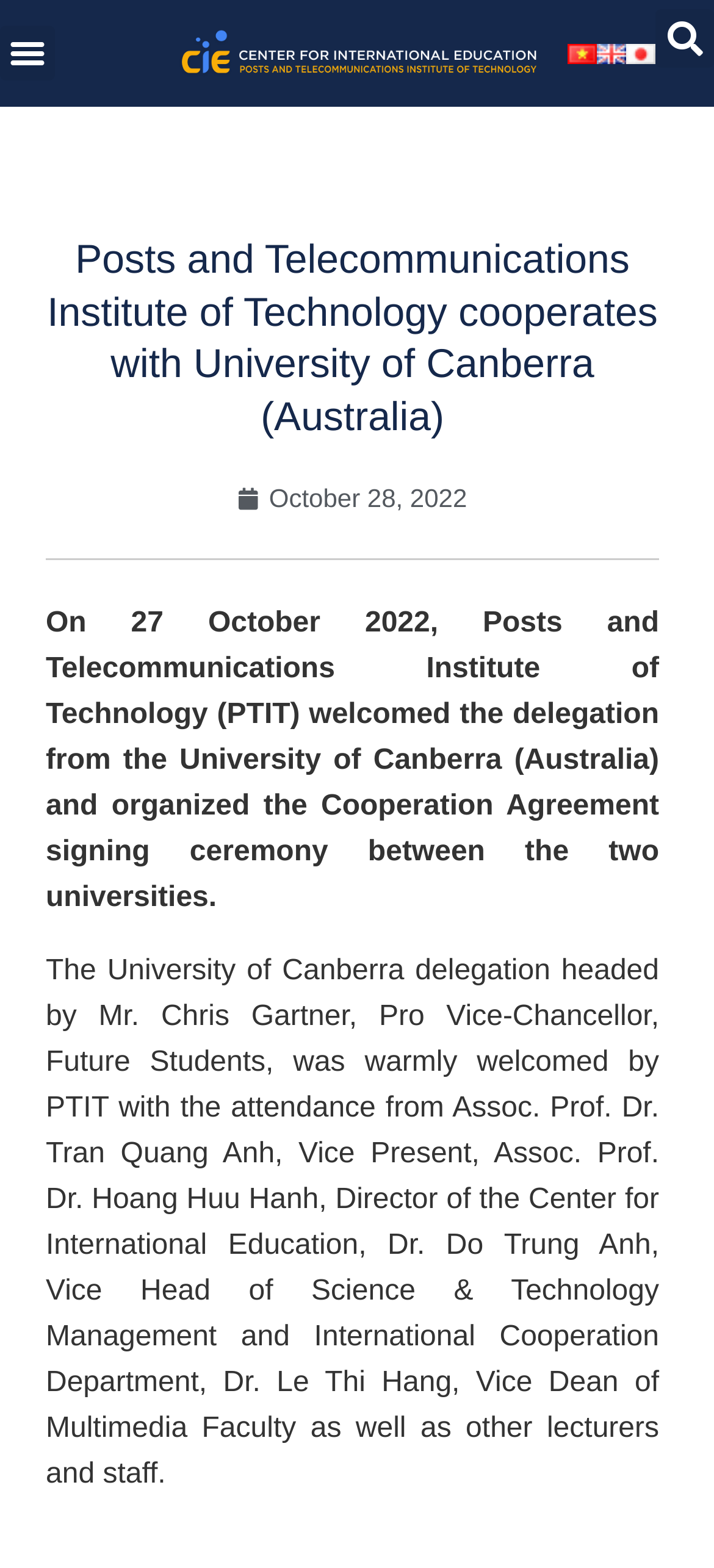What is the name of the center directed by Assoc. Prof. Dr. Hoang Huu Hanh?
Can you offer a detailed and complete answer to this question?

The information about Assoc. Prof. Dr. Hoang Huu Hanh can be found in the second paragraph of the webpage, which states '...Assoc. Prof. Dr. Hoang Huu Hanh, Director of the Center for International Education...'